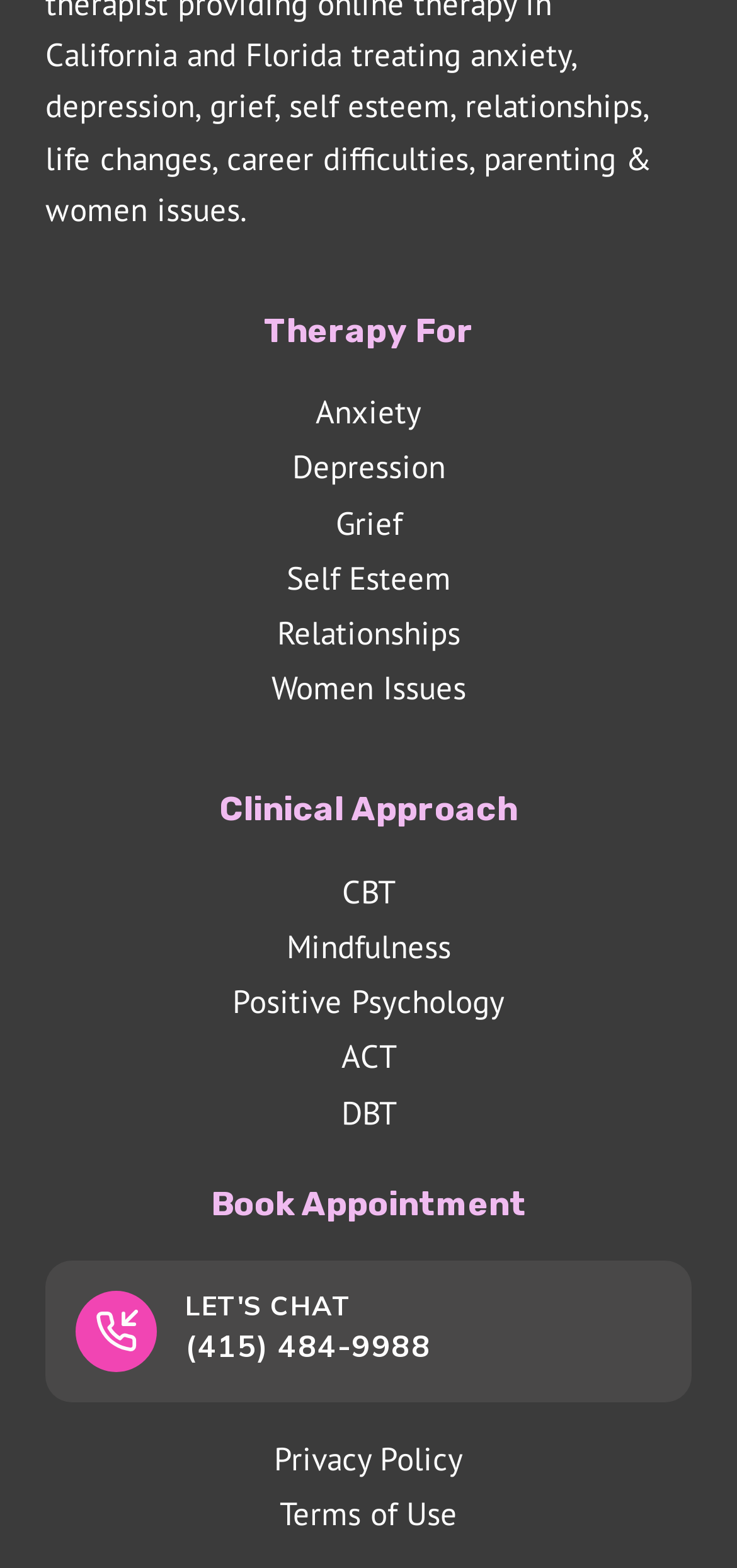What is the purpose of the 'LET'S CHAT' link?
Examine the image and provide an in-depth answer to the question.

The 'LET'S CHAT' link is provided under the 'Book Appointment' section, and it includes a phone number, implying that the purpose of this link is to facilitate booking an appointment.